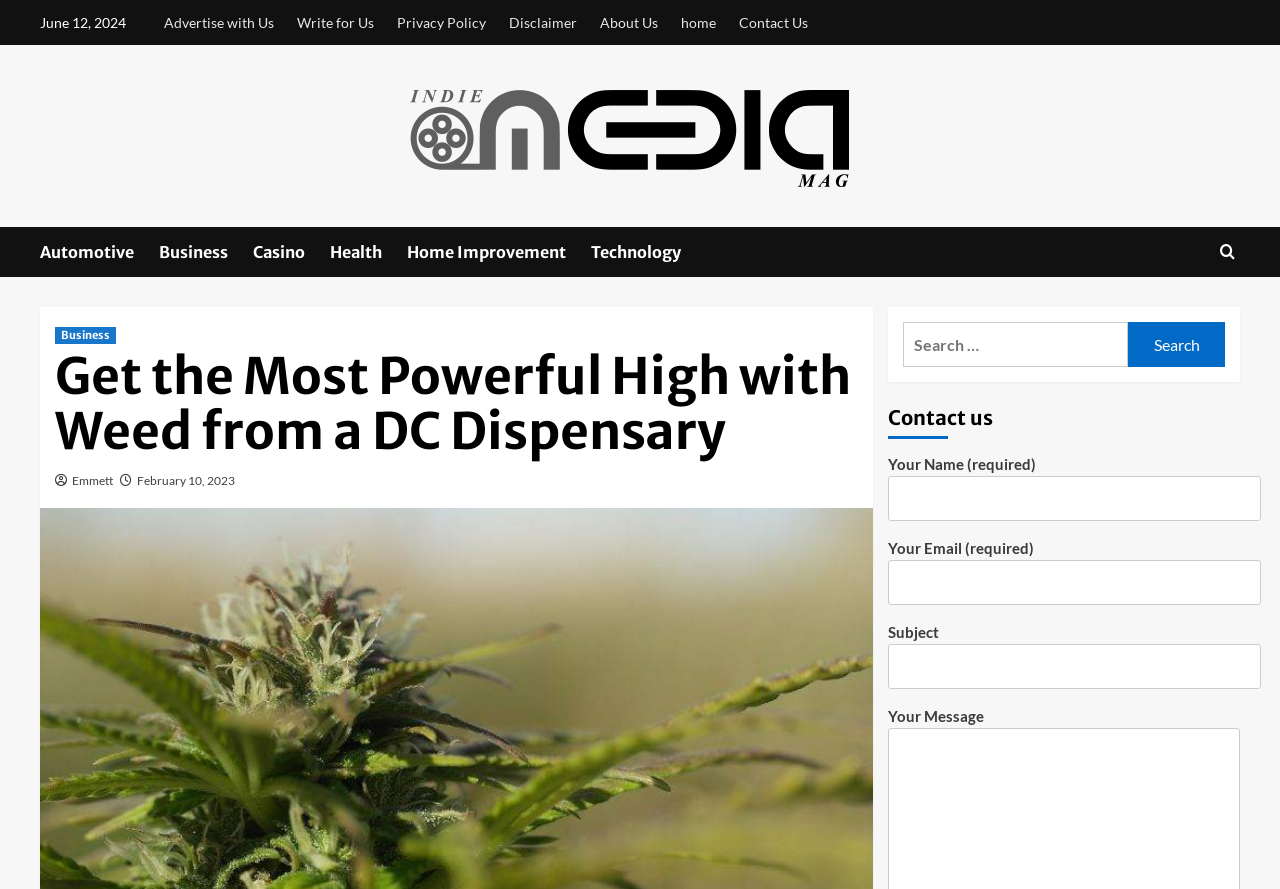Please identify the bounding box coordinates of the area that needs to be clicked to follow this instruction: "Click on the Health category".

[0.258, 0.255, 0.318, 0.312]